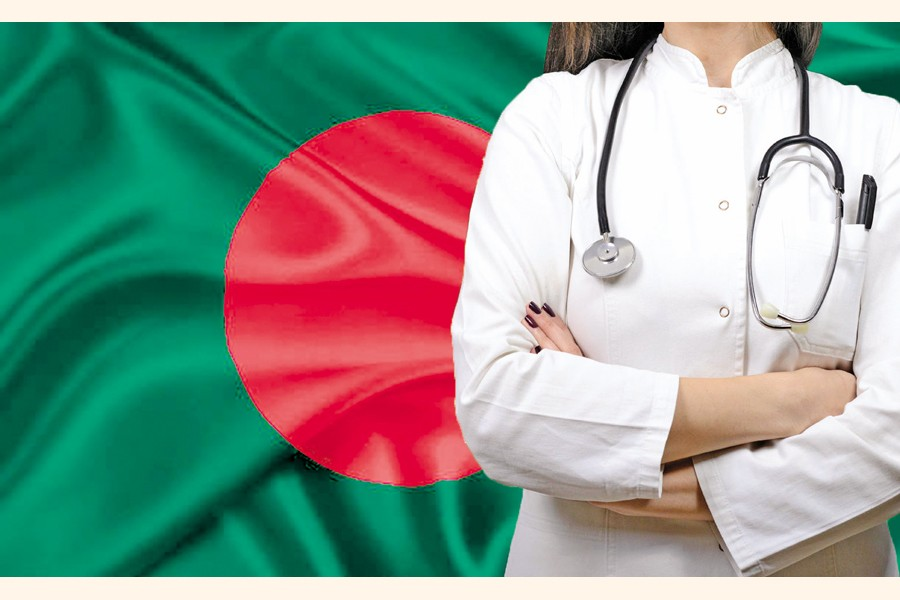Give a thorough description of the image, including any visible elements and their relationships.

The image features a healthcare professional standing confidently with arms crossed, set against the vibrant backdrop of the Bangladeshi flag. The flag's distinctive green field, symbolizing the lush landscape of Bangladesh, is complemented by a bold red circle, representing the blood of those who sacrificed for the country’s independence. The individual is dressed in a white medical coat, a stethoscope draped around their neck, emphasizing their role in the healthcare sector. This visual representation underscores the theme of healthcare in Bangladesh, aligning with discussions around the nation’s evolving health challenges amidst rapid urbanization and industrialization.